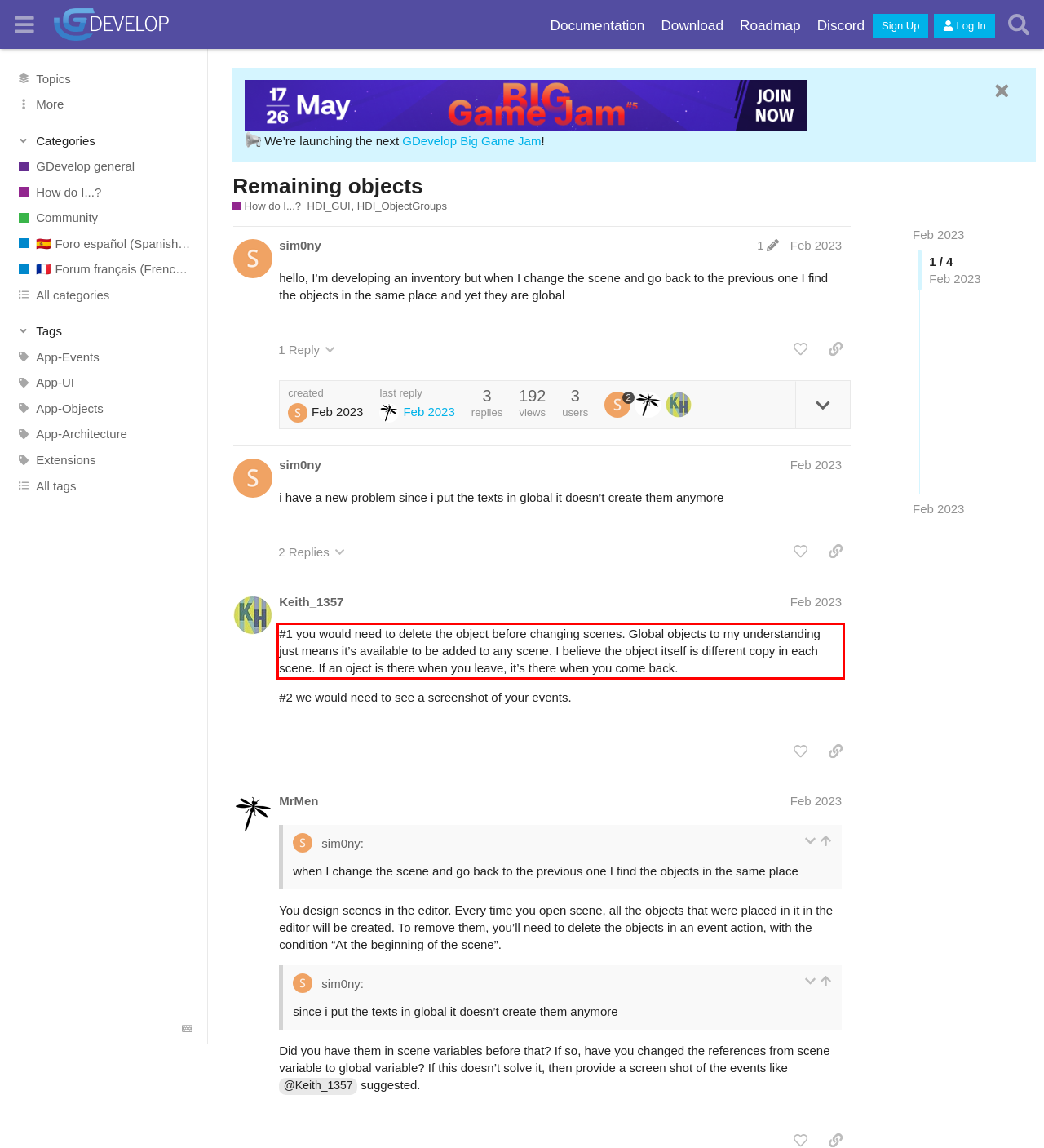Look at the webpage screenshot and recognize the text inside the red bounding box.

#1 you would need to delete the object before changing scenes. Global objects to my understanding just means it’s available to be added to any scene. I believe the object itself is different copy in each scene. If an oject is there when you leave, it’s there when you come back.